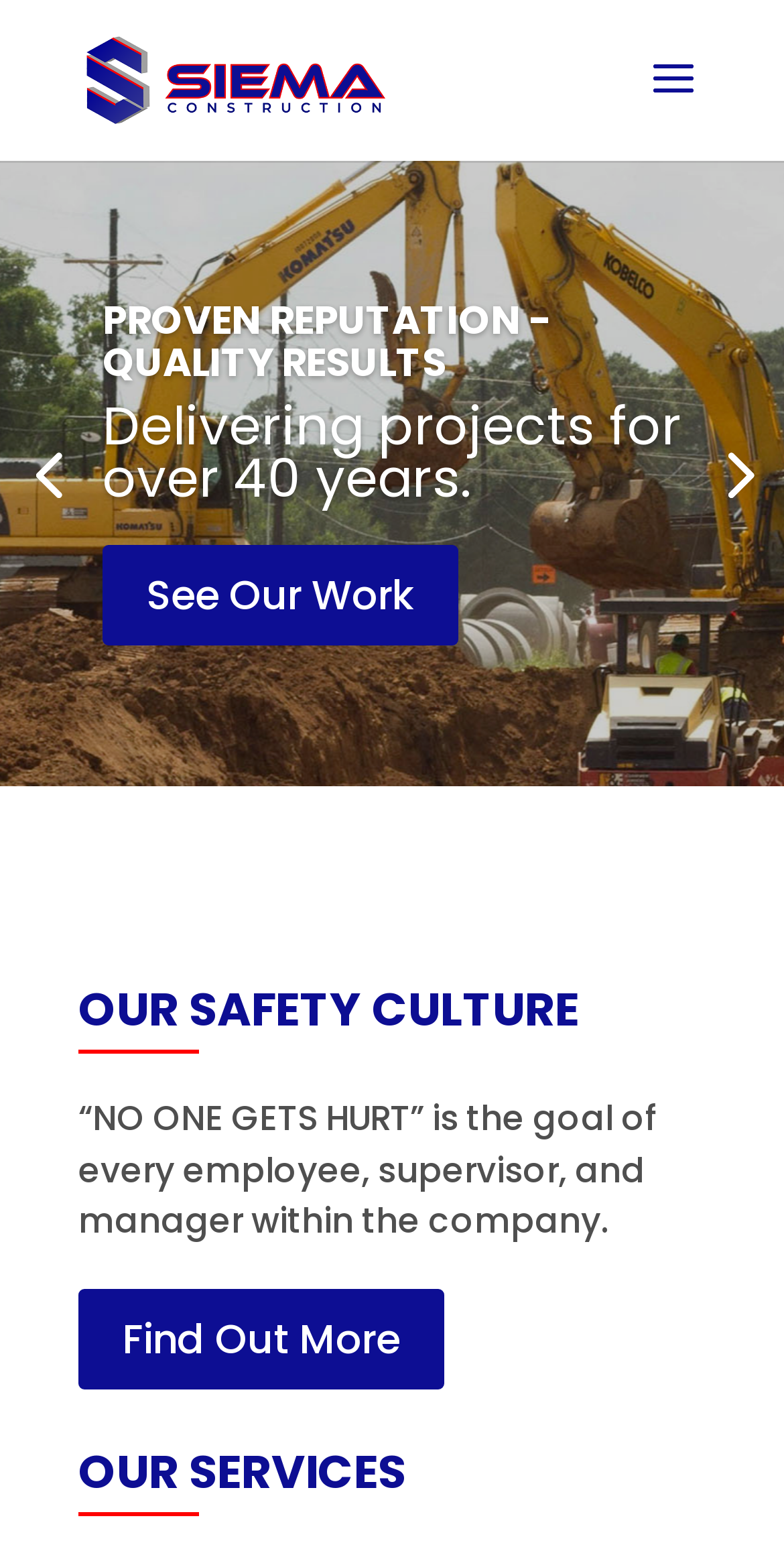What is the goal of every employee in the company?
Please ensure your answer to the question is detailed and covers all necessary aspects.

According to the static text under the heading 'OUR SAFETY CULTURE', the goal of every employee, supervisor, and manager within the company is '“NO ONE GETS HURT”'.